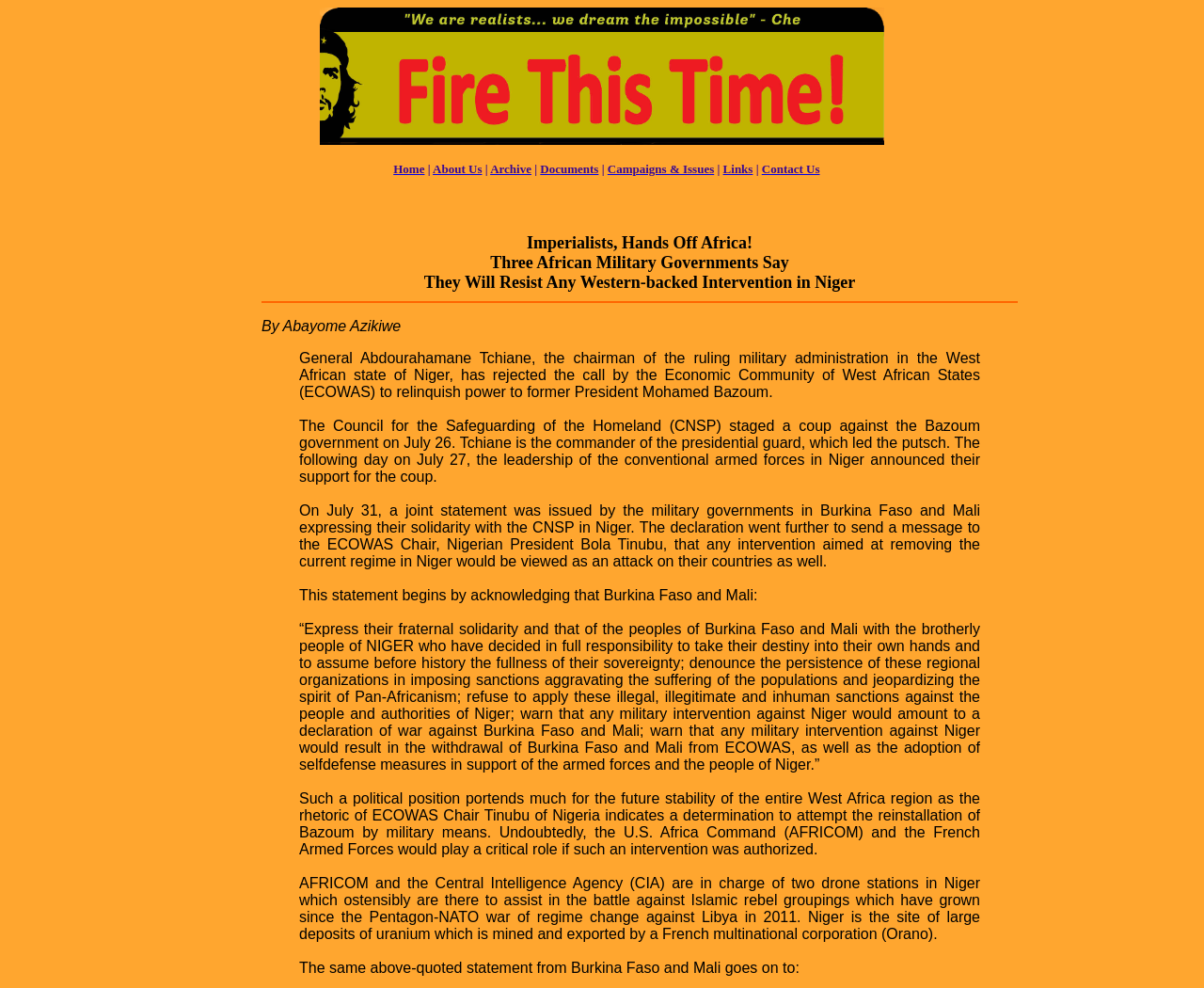Provide the bounding box coordinates of the HTML element this sentence describes: "Links".

[0.6, 0.164, 0.625, 0.178]